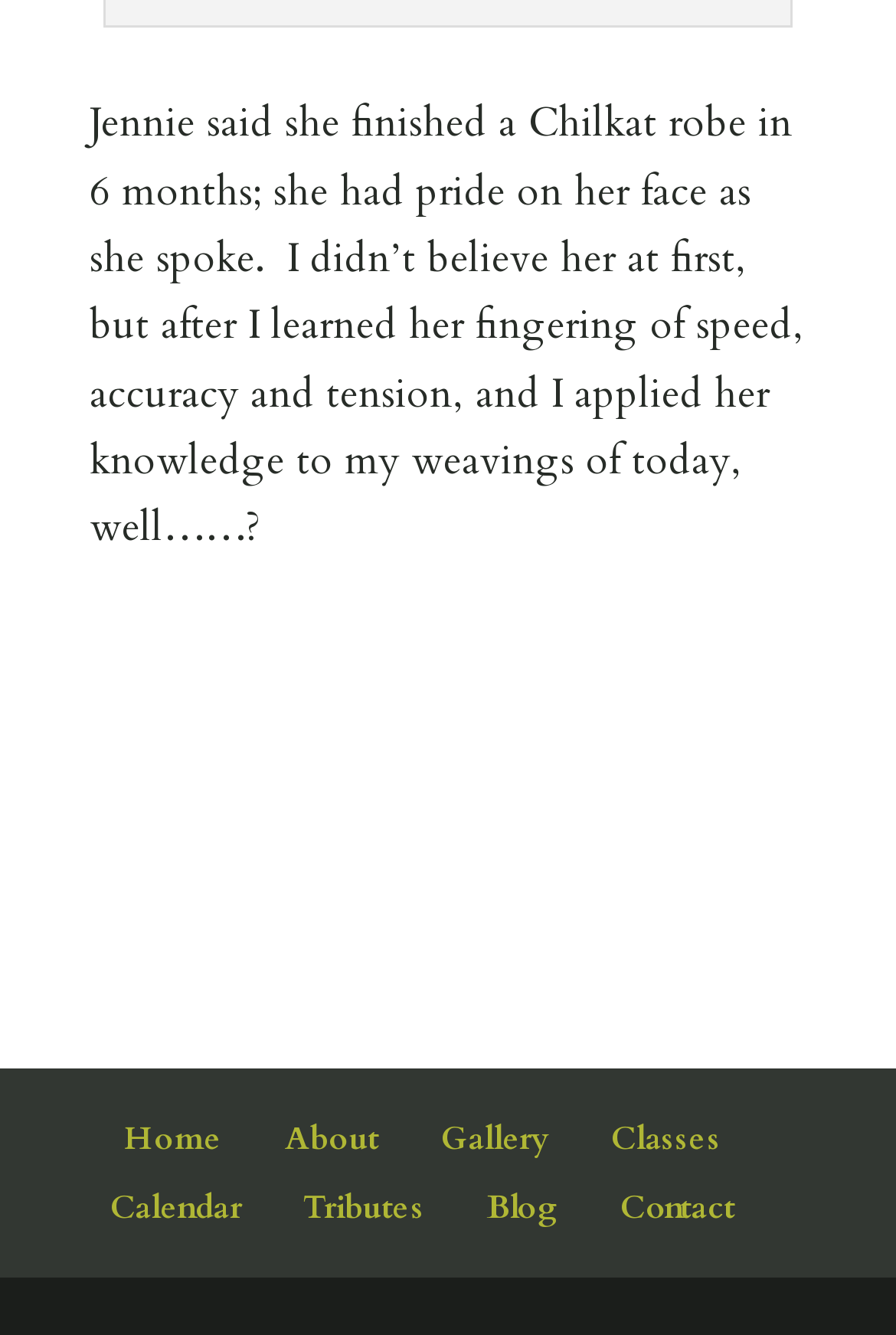Carefully examine the image and provide an in-depth answer to the question: How many sections are there at the bottom of the page?

There are 2 sections at the bottom of the page, one with links 'Home', 'About', 'Gallery', and 'Classes', and another with links 'Calendar', 'Tributes', 'Blog', and 'Contact', separated by a small gap.